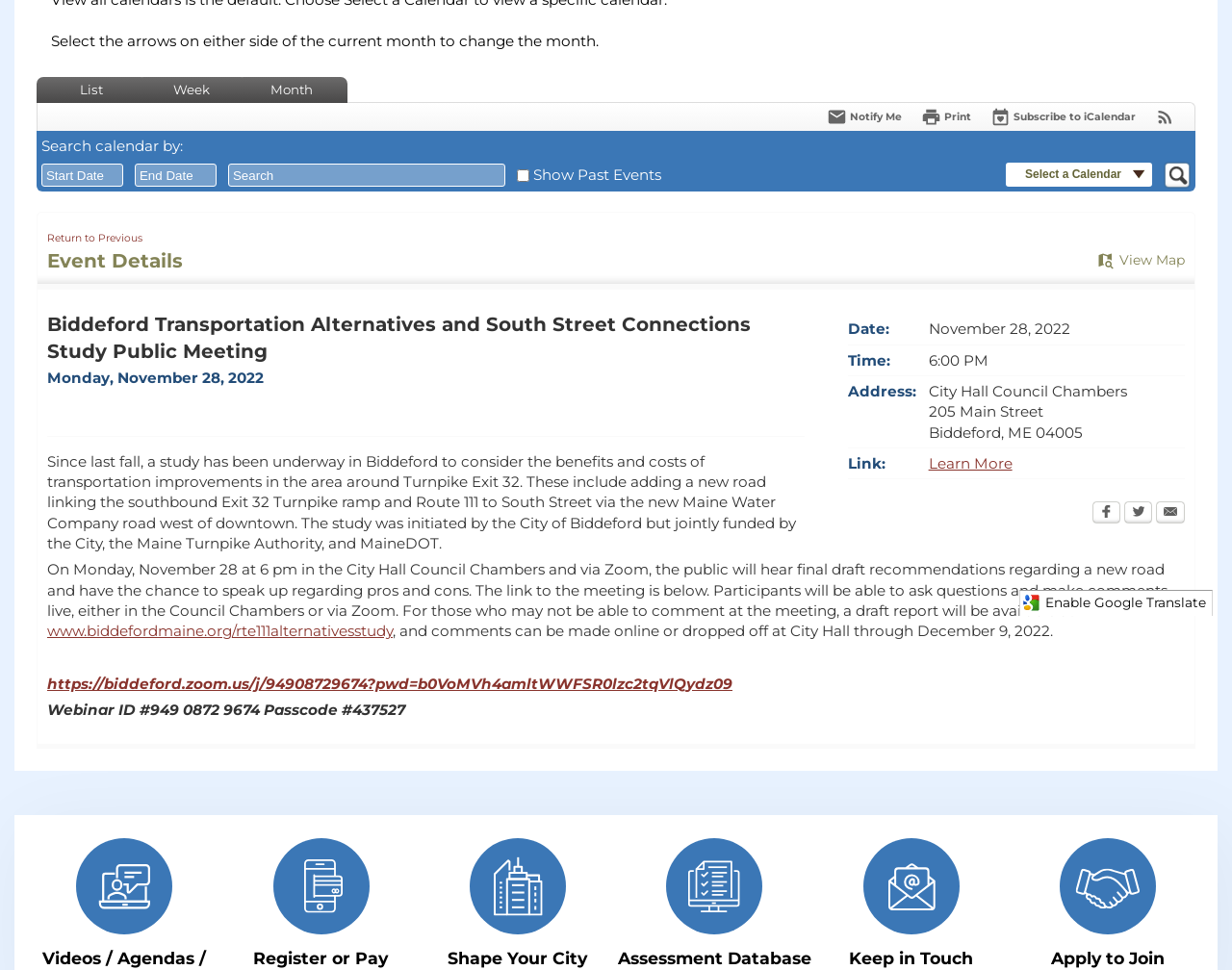Given the description "parent_node: May2024 title="Next month"", determine the bounding box of the corresponding UI element.

[0.275, 0.23, 0.322, 0.262]